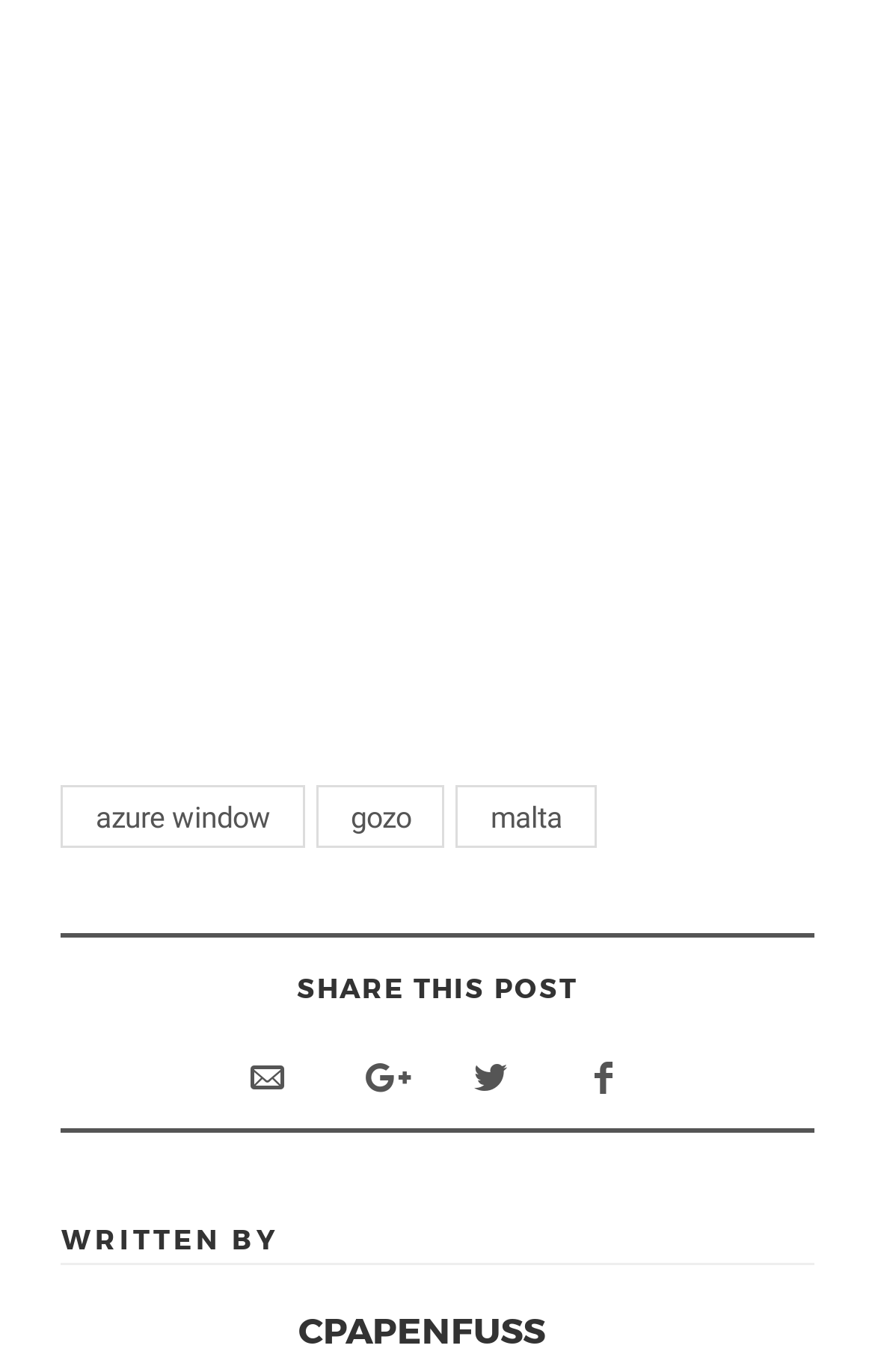Locate the bounding box coordinates of the clickable area needed to fulfill the instruction: "view CPAPENFUSS's profile".

[0.07, 0.952, 0.93, 0.989]